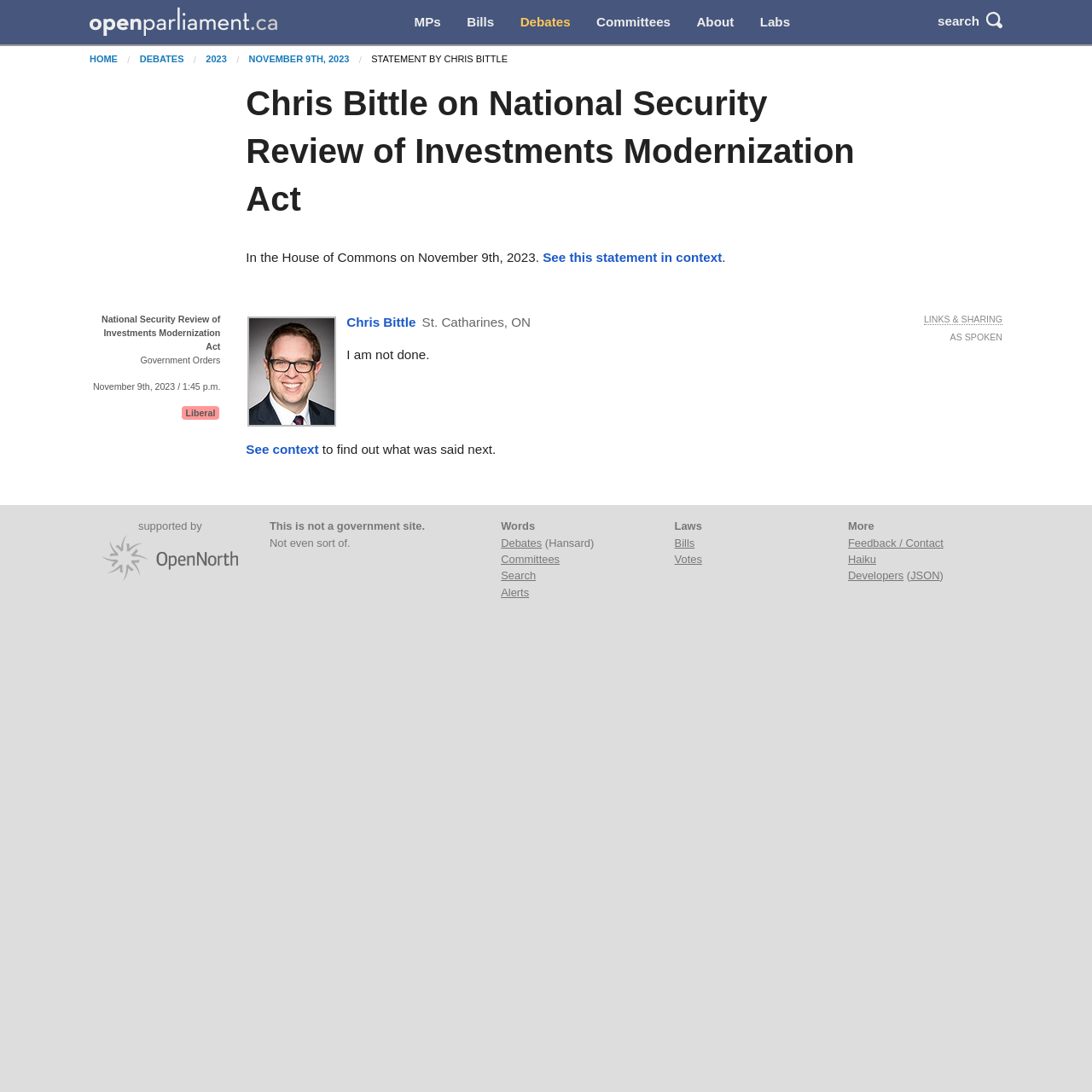What is the date of the statement made by Chris Bittle?
Identify the answer in the screenshot and reply with a single word or phrase.

November 9th, 2023